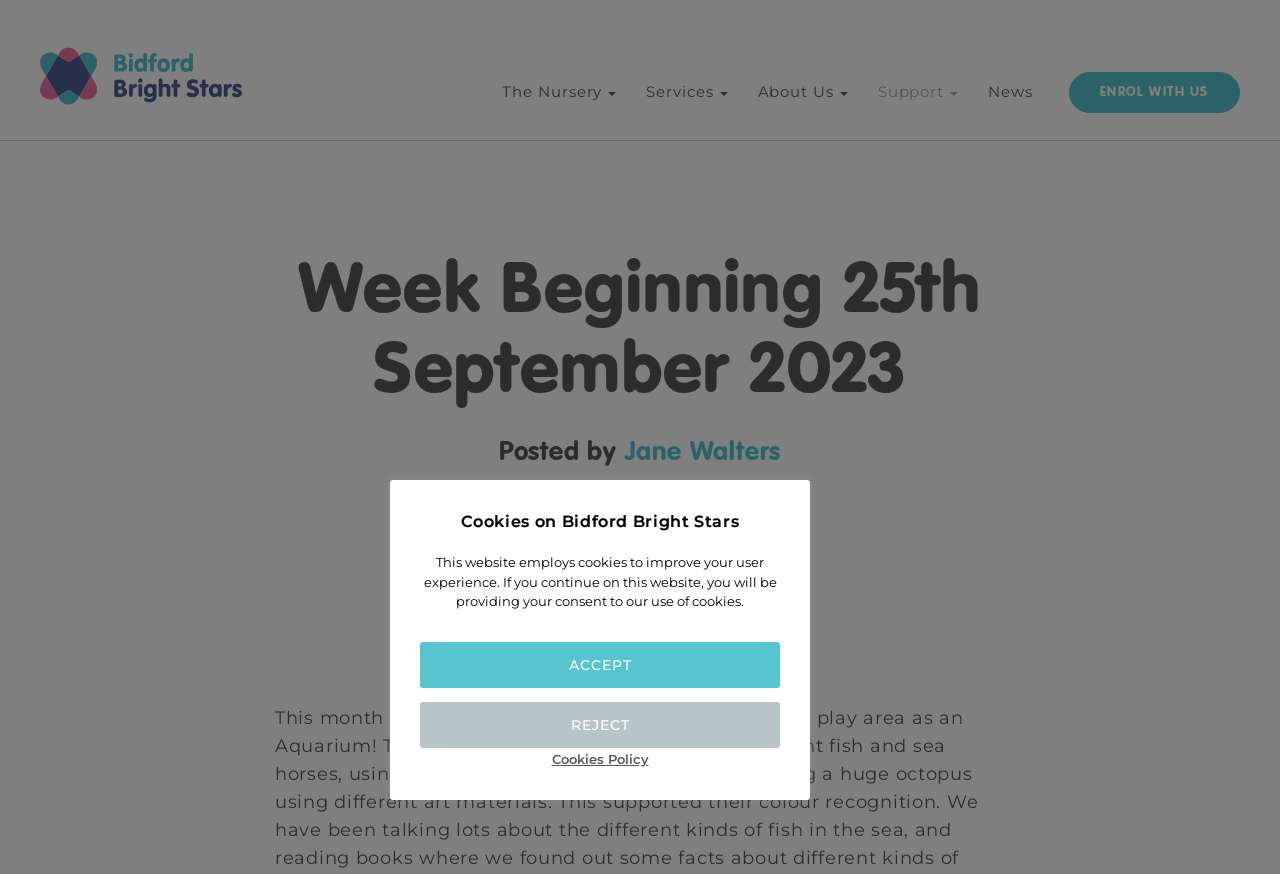What is the purpose of the 'ENROL WITH US' button?
Provide a comprehensive and detailed answer to the question.

The 'ENROL WITH US' button is likely a call-to-action for parents or guardians to enrol their children in the nursery. The button is prominently displayed on the webpage, suggesting that it is an important action that visitors can take.